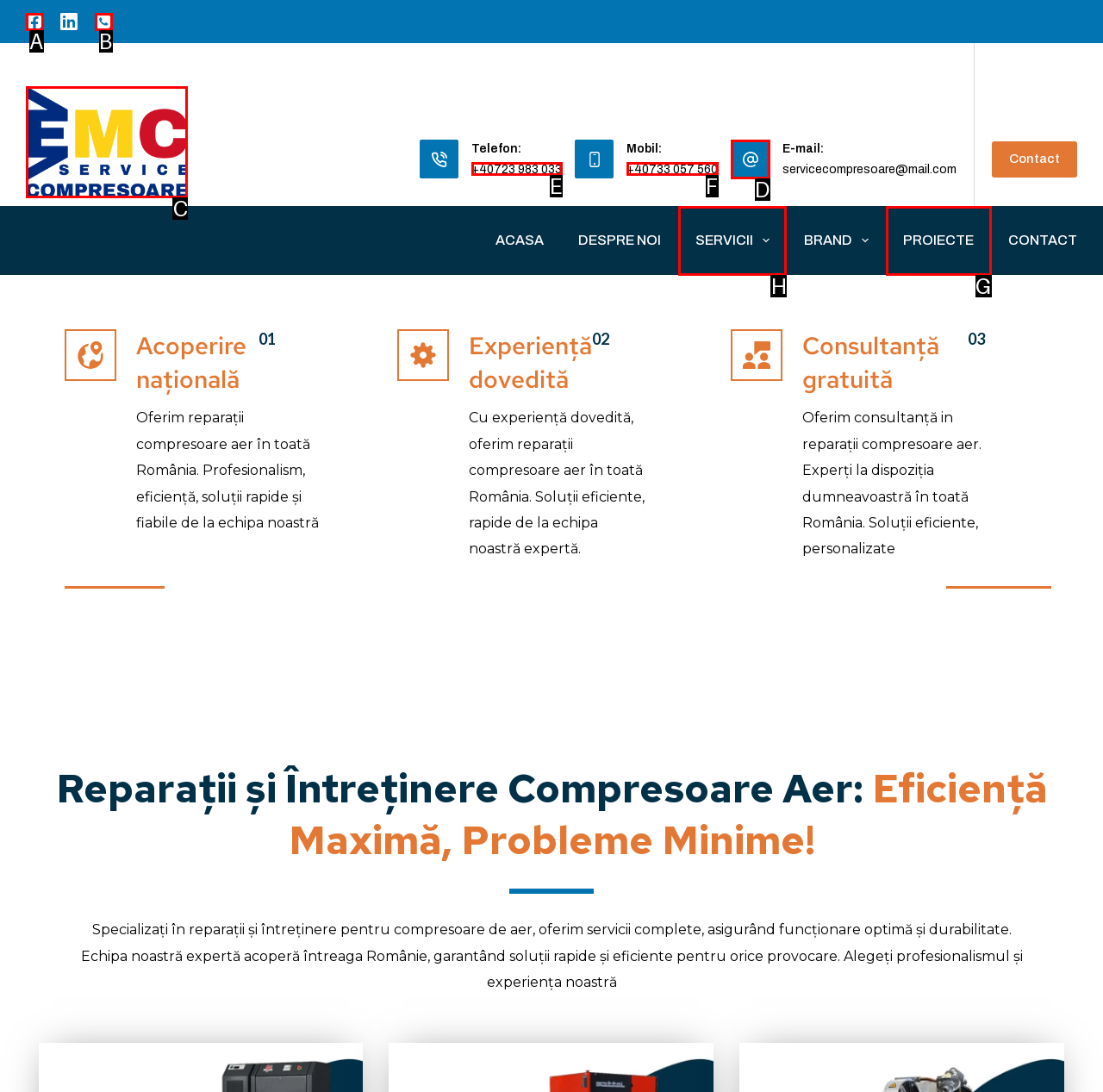Identify the HTML element that should be clicked to accomplish the task: Learn more about our services
Provide the option's letter from the given choices.

H